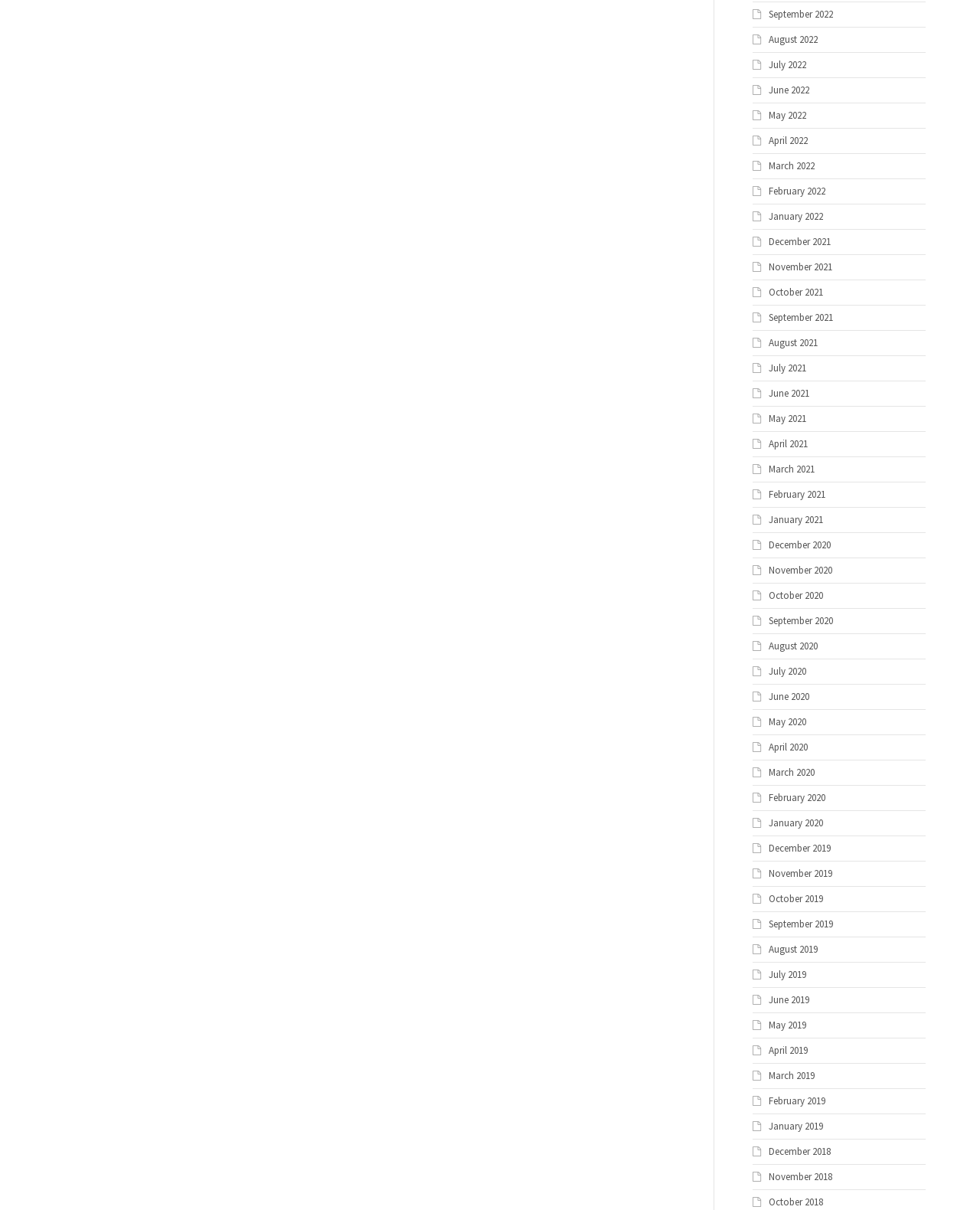Based on the element description March 2022, identify the bounding box of the UI element in the given webpage screenshot. The coordinates should be in the format (top-left x, top-left y, bottom-right x, bottom-right y) and must be between 0 and 1.

[0.784, 0.132, 0.831, 0.143]